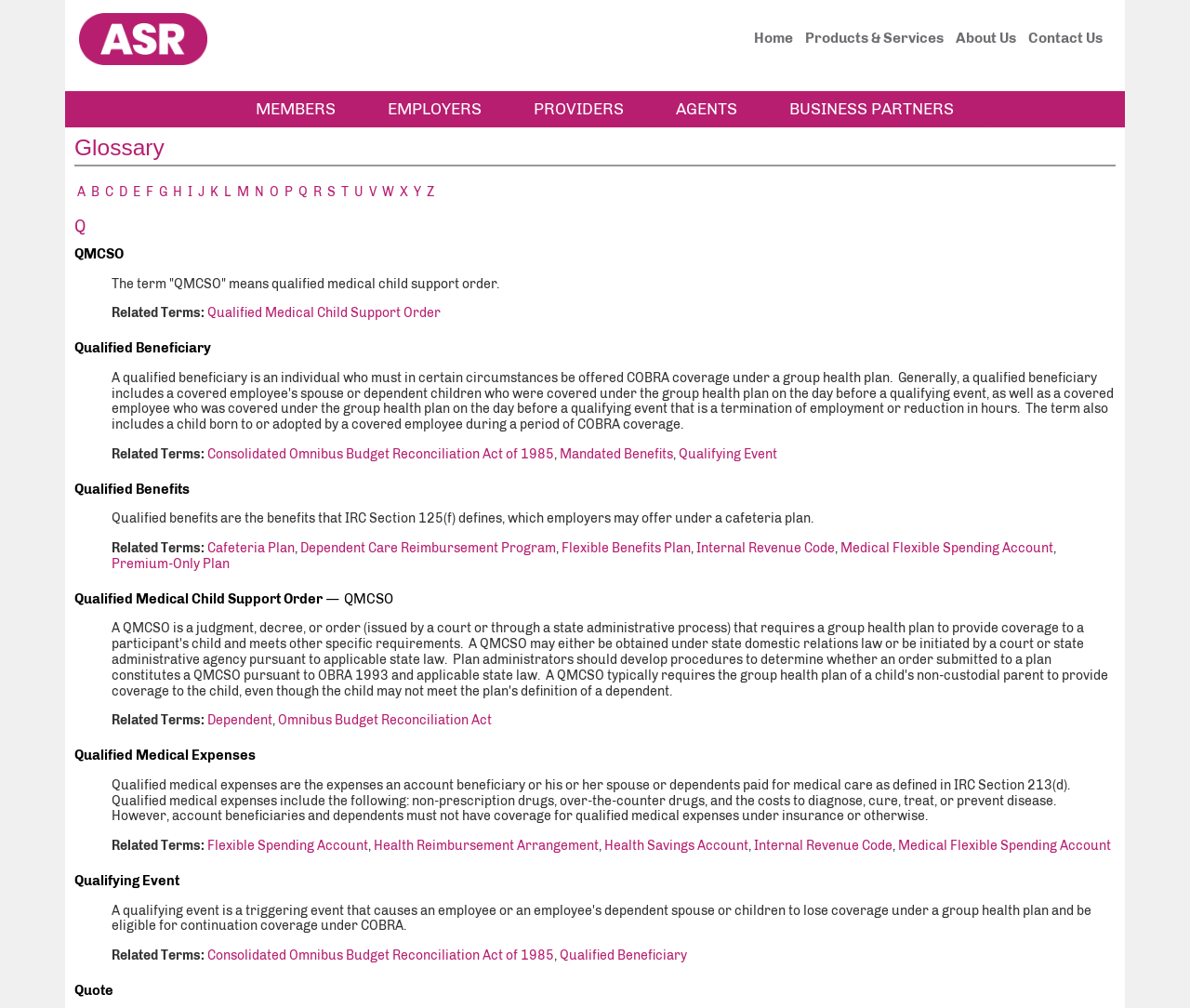Respond to the following query with just one word or a short phrase: 
What is the first link on the top navigation bar?

Home